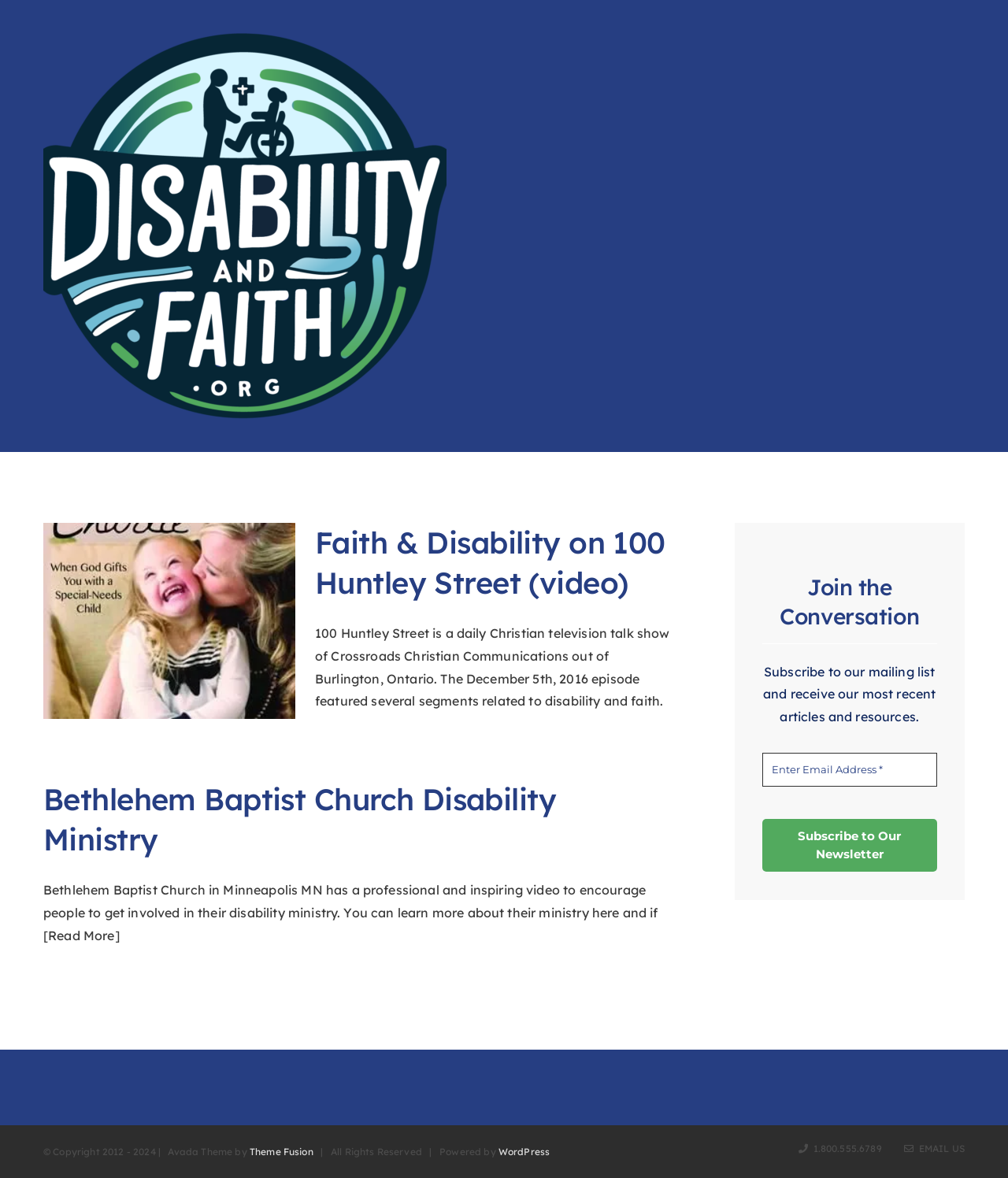Please mark the clickable region by giving the bounding box coordinates needed to complete this instruction: "Learn more about Bethlehem Baptist Church Disability Ministry".

[0.043, 0.663, 0.552, 0.728]